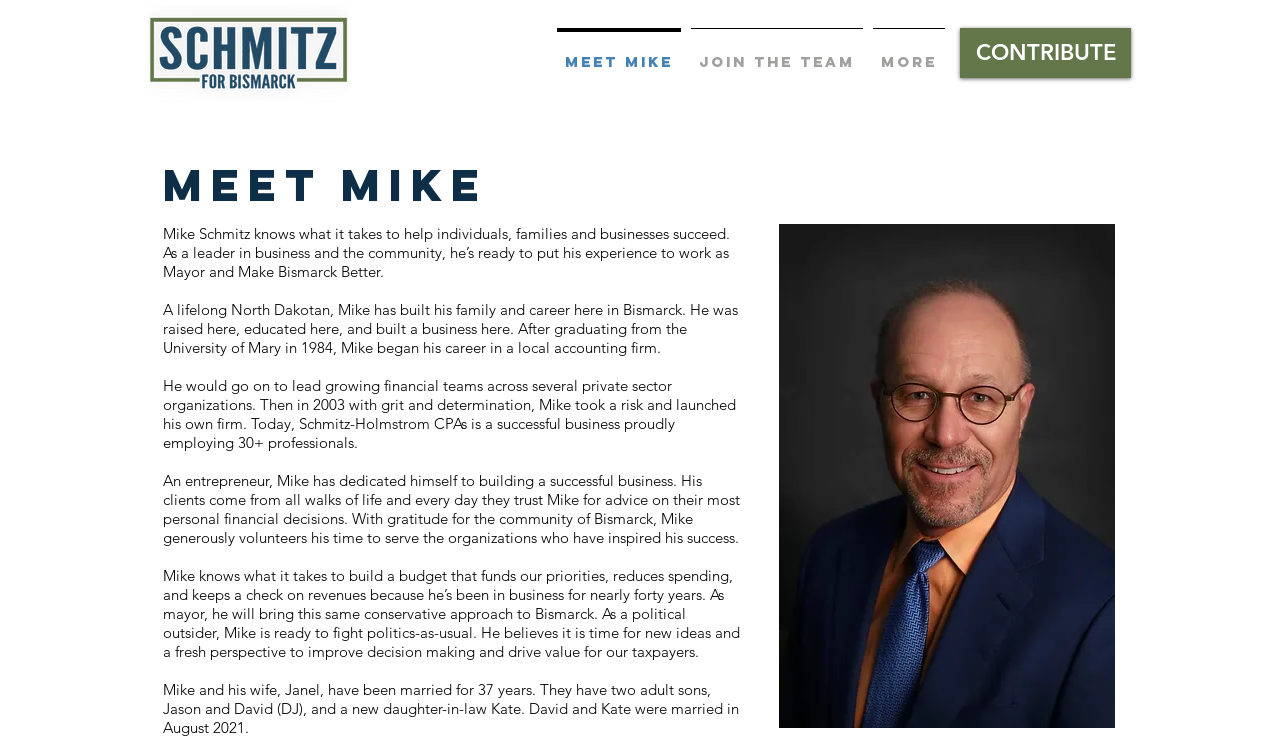From the image, can you give a detailed response to the question below:
How many professionals are employed by Mike's business?

According to the webpage content, Mike's business, Schmitz-Holmstrom CPAs, proudly employs 30+ professionals.